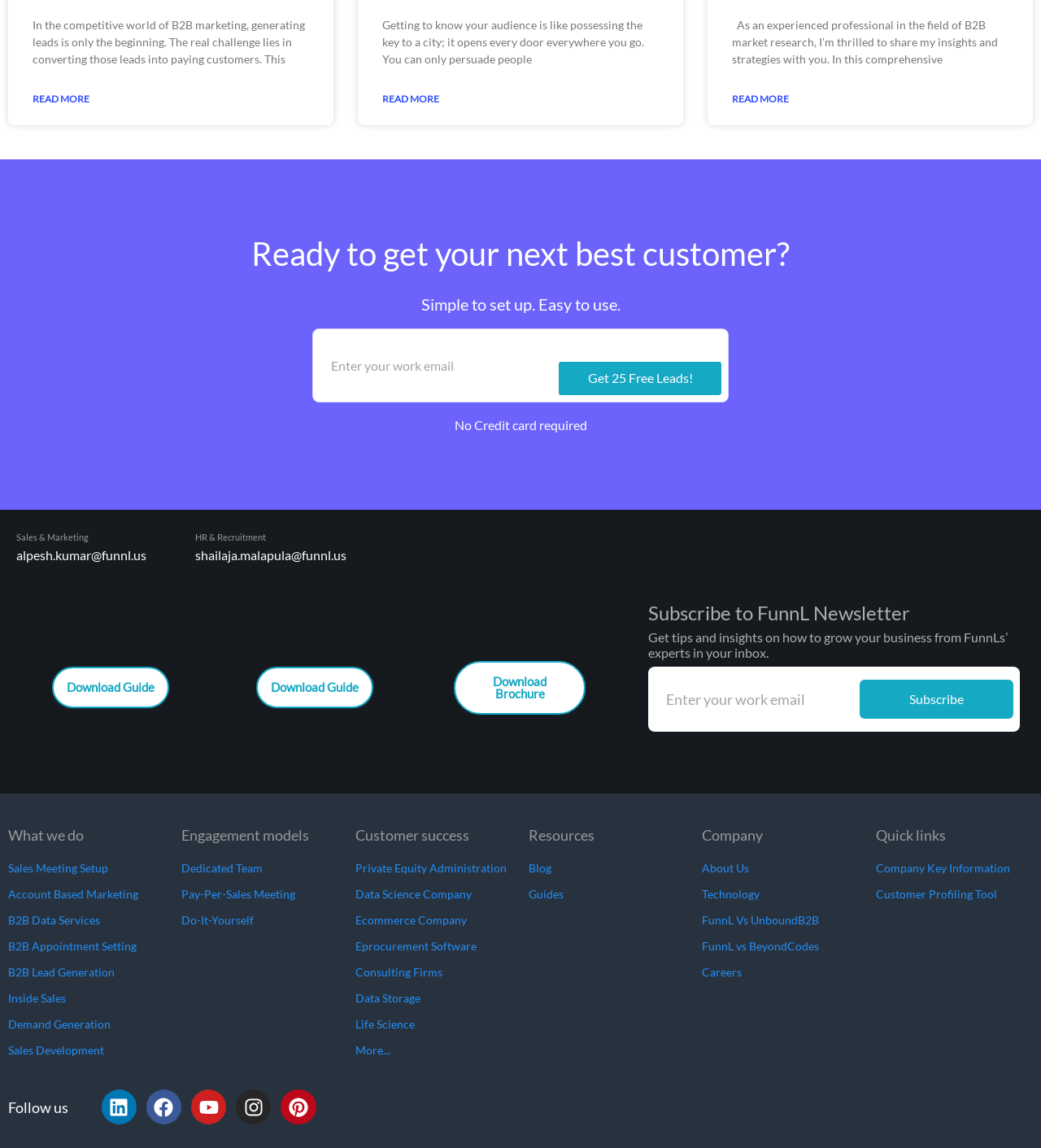Identify the bounding box coordinates of the specific part of the webpage to click to complete this instruction: "Subscribe to FunnL Newsletter".

[0.826, 0.592, 0.973, 0.626]